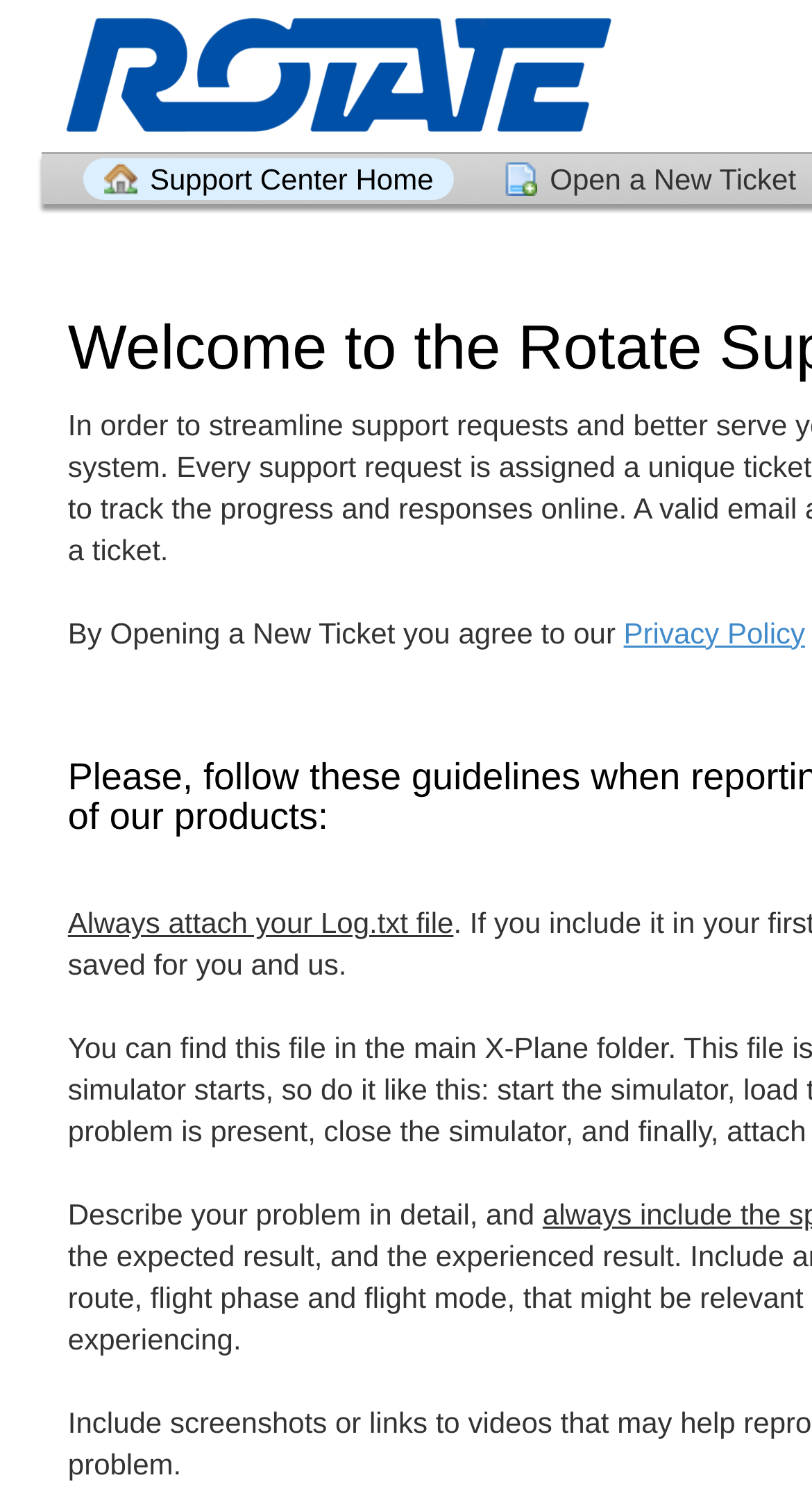Find the headline of the webpage and generate its text content.

Welcome to the Rotate Support Center